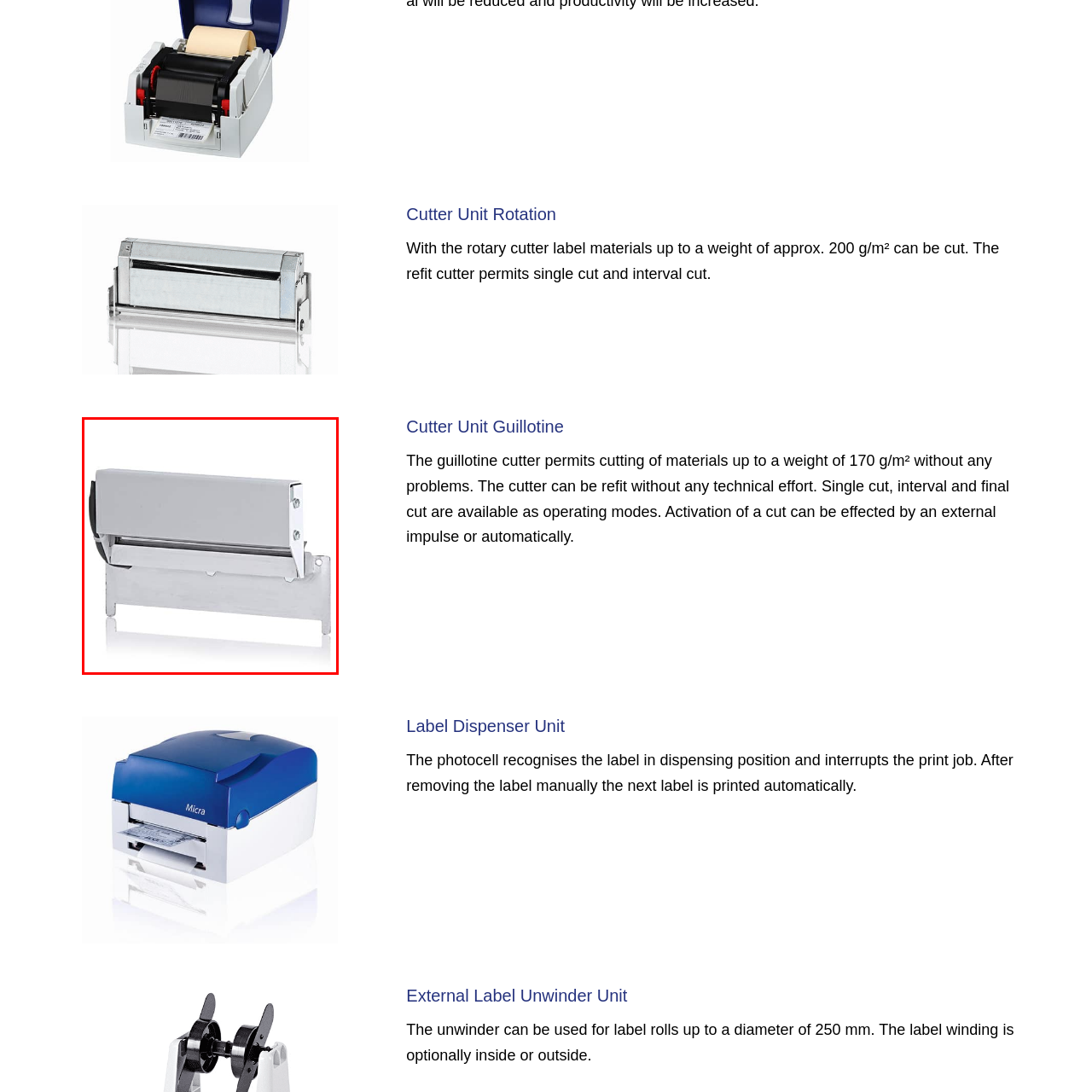Focus on the section within the red boundary and provide a detailed description.

The image showcases a "Micra Abschneidevorrichtung Guillotine," a specialized cutting device designed for precision in handling materials. This guillotine cutter is capable of cutting materials with a weight of up to approximately 170 g/m² effortlessly. Its design enables convenient refitting without the need for extensive technical effort, making it versatile for various cutting tasks.

The cutter supports multiple operational modes, including single cut, interval cut, and final cut, allowing for tailored use depending on the user’s needs. Additionally, activation can be performed through external impulses or automatically, enhancing its functionality in a production environment. This device is particularly suitable for precise and efficient cutting applications, integral in various industrial settings.